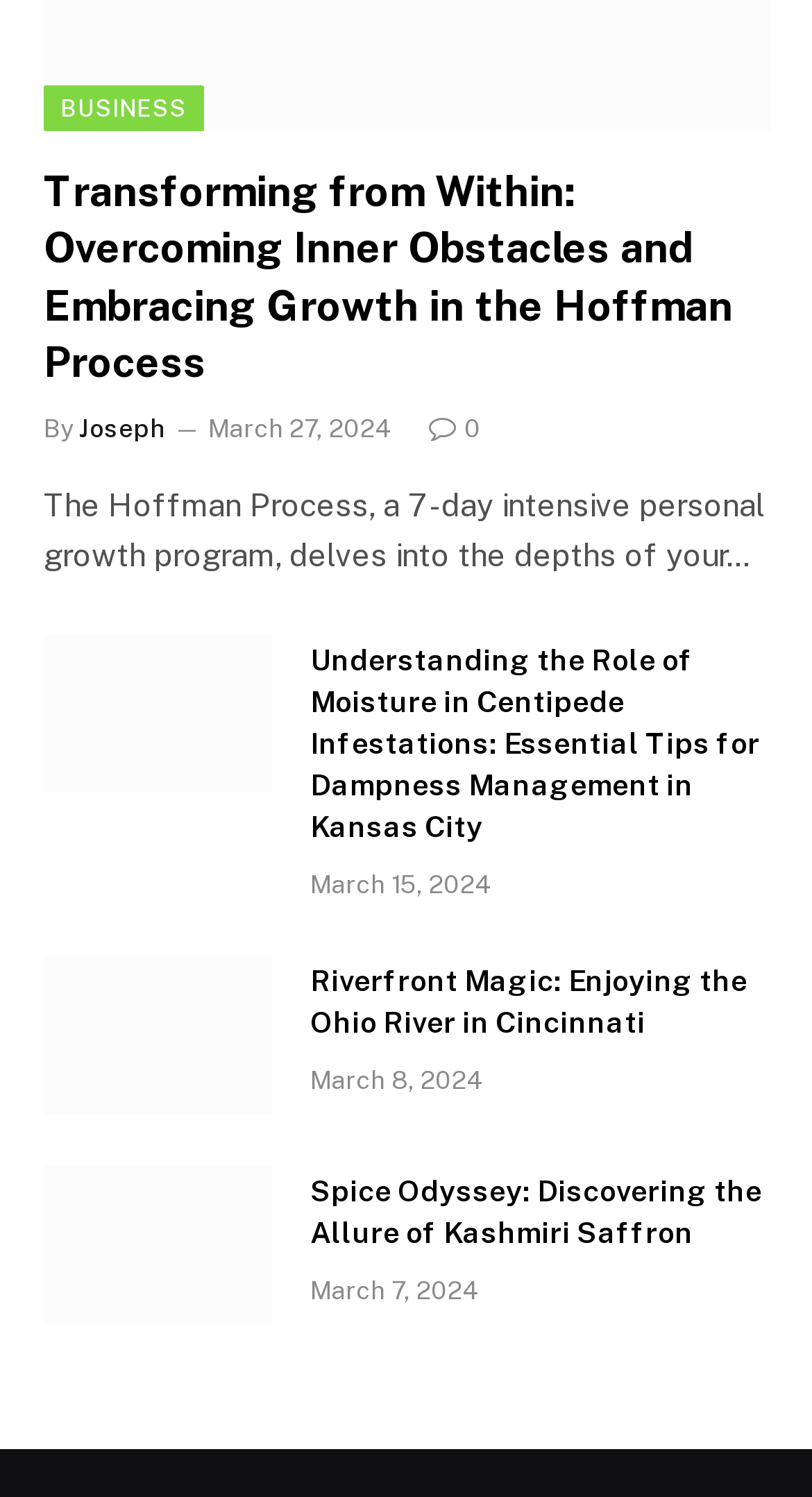Please specify the bounding box coordinates of the element that should be clicked to execute the given instruction: 'Discover the article about Spice Odyssey'. Ensure the coordinates are four float numbers between 0 and 1, expressed as [left, top, right, bottom].

[0.382, 0.782, 0.949, 0.837]